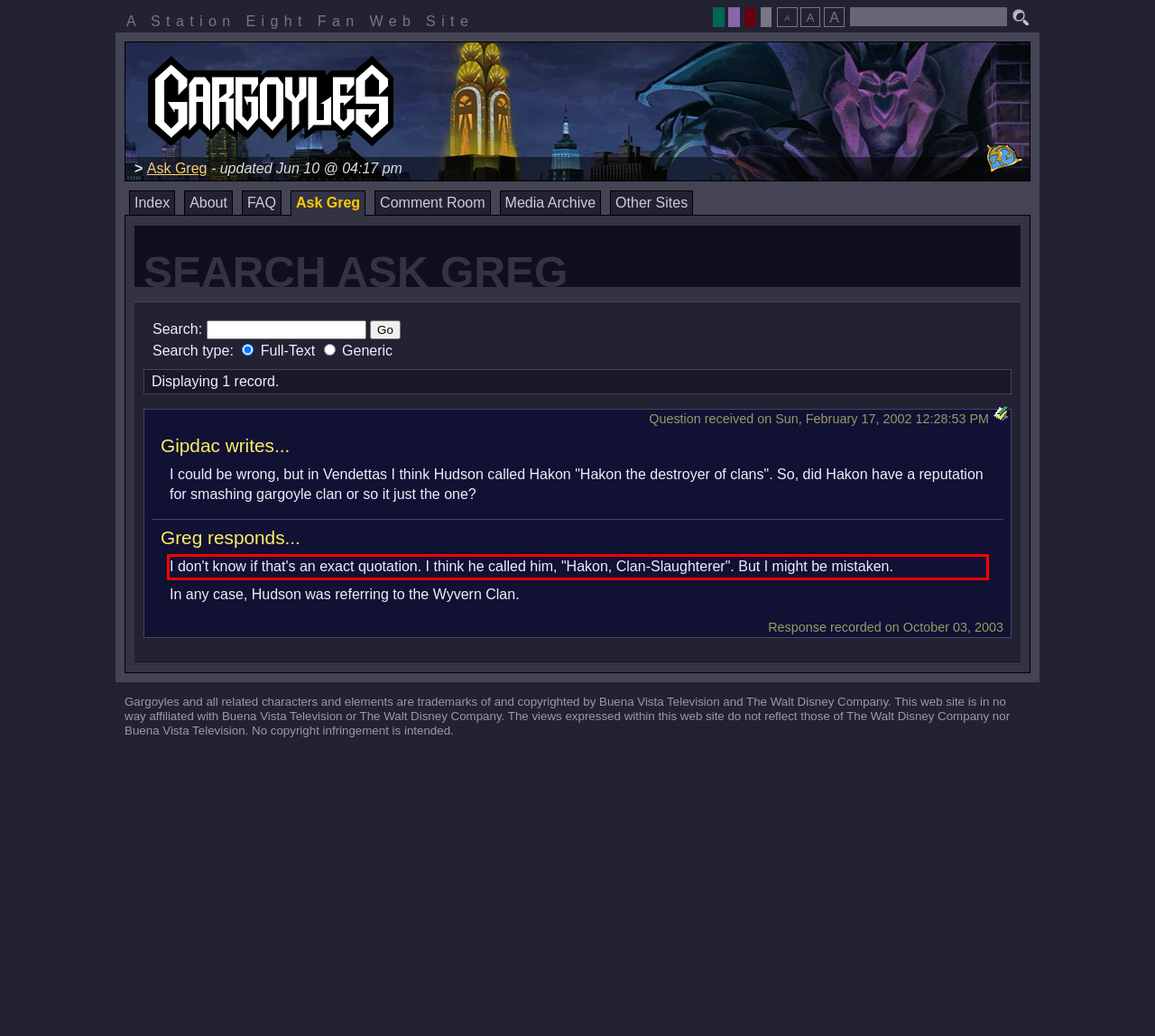Identify the text within the red bounding box on the webpage screenshot and generate the extracted text content.

I don't know if that's an exact quotation. I think he called him, "Hakon, Clan-Slaughterer". But I might be mistaken.